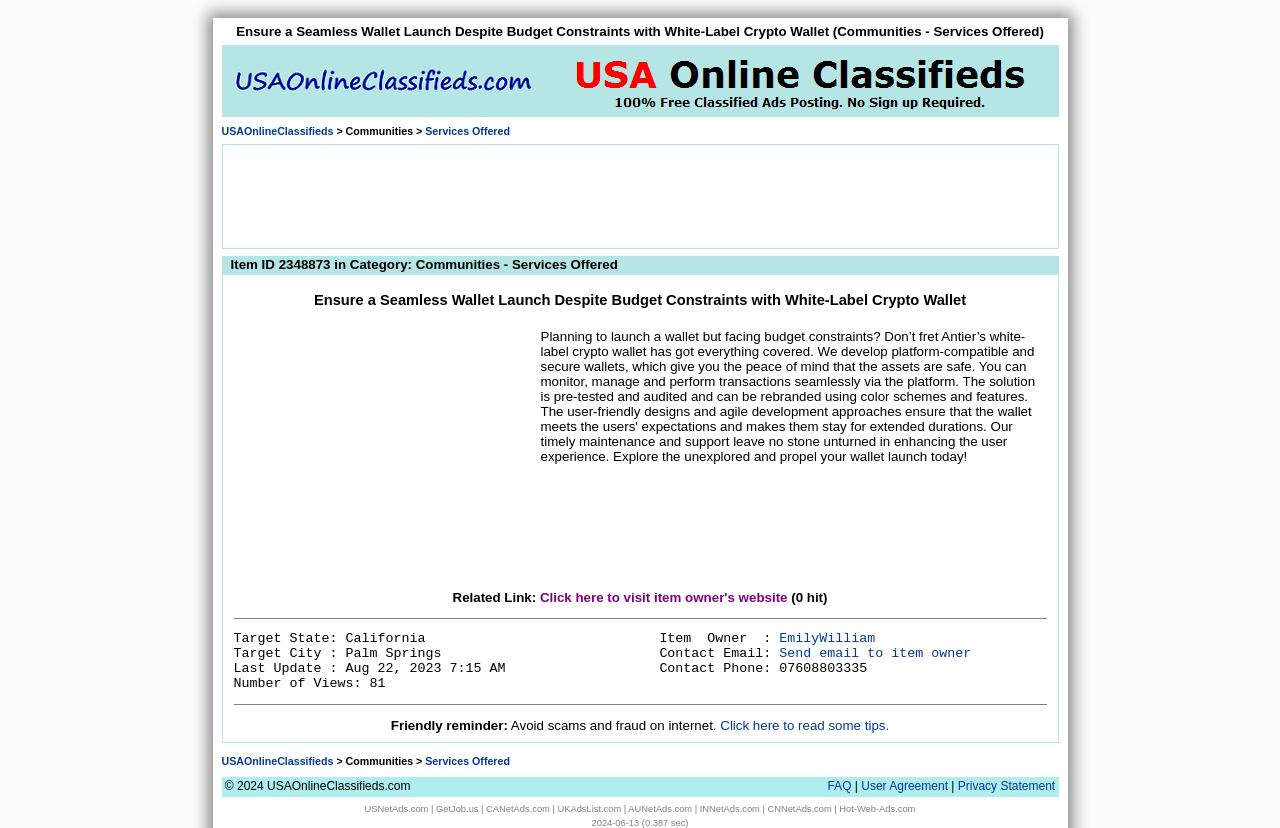What is the contact phone number of the item owner?
Use the image to answer the question with a single word or phrase.

07608803335